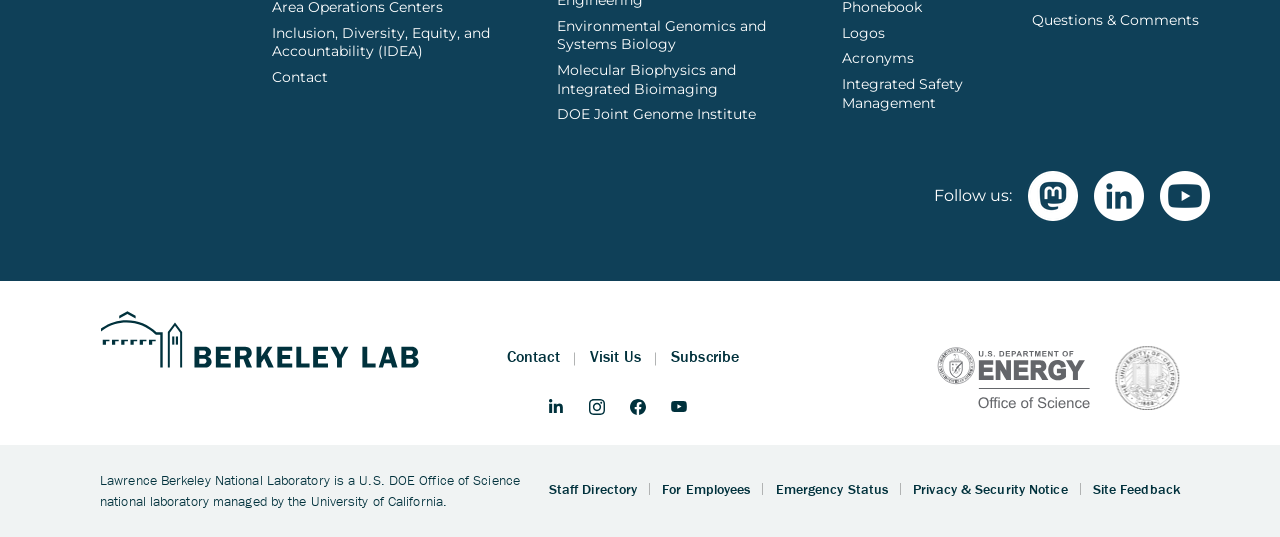Please answer the following question using a single word or phrase: How many links are present in the top navigation bar?

6